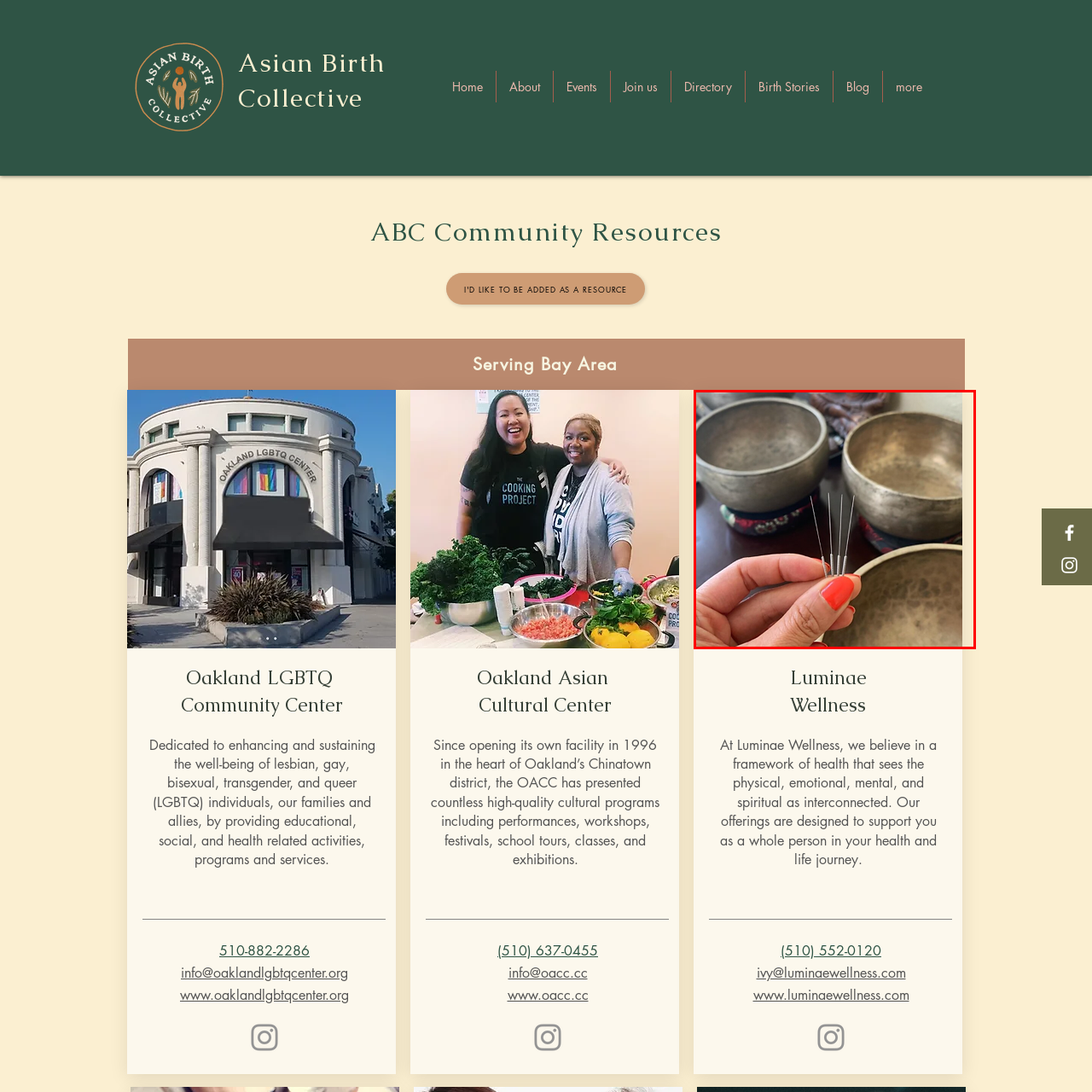Offer a detailed description of the content within the red-framed image.

In this serene image, a hand adorned with bright red nail polish holds several acupuncture needles, delicately poised for use. The background features a set of traditional singing bowls, their muted metallic surfaces reflecting a sense of calm and mindfulness. The bowls are placed on beautifully patterned fabric, enhancing the warm and inviting atmosphere of the space. This scene embodies the holistic approach to wellness, combining elements of traditional healing practices and meditation, inviting viewers to explore the interconnectedness of physical, emotional, and spiritual well-being.